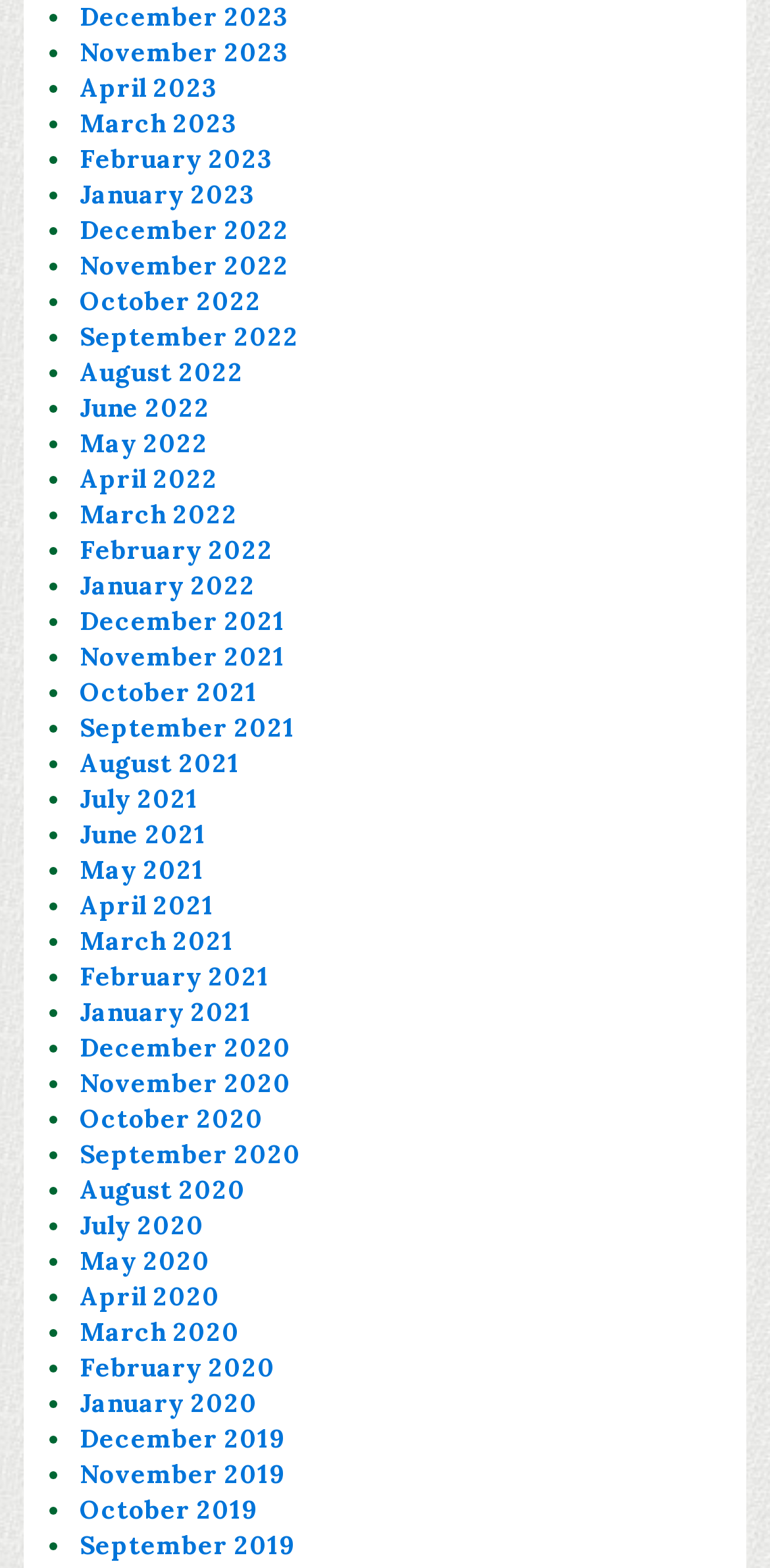Is there a link for July 2020?
Please provide a comprehensive and detailed answer to the question.

I searched the list of links and found that there is a link for 'July 2020', which is located at [0.103, 0.771, 0.265, 0.77] on the page.